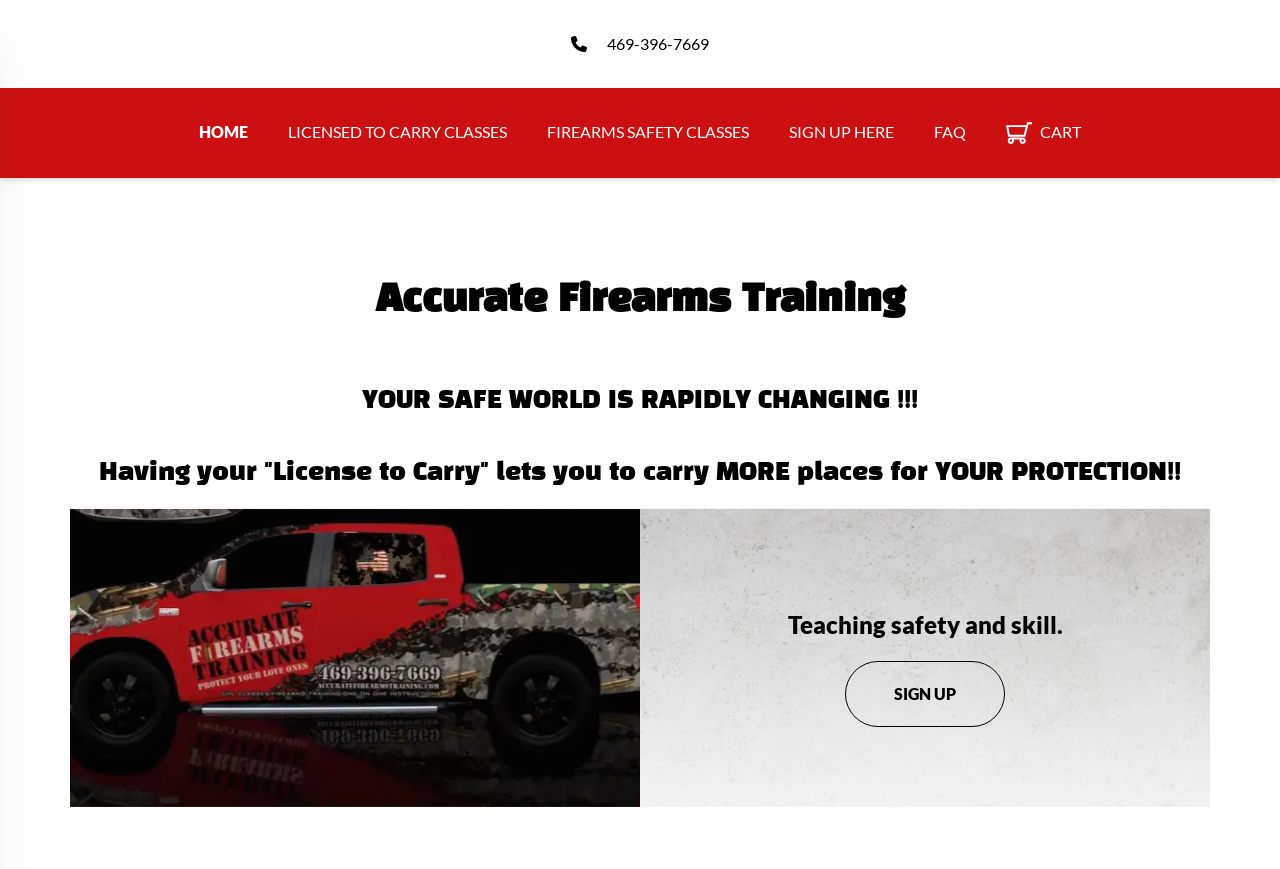Please identify the coordinates of the bounding box for the clickable region that will accomplish this instruction: "View FAQs".

[0.714, 0.138, 0.77, 0.168]